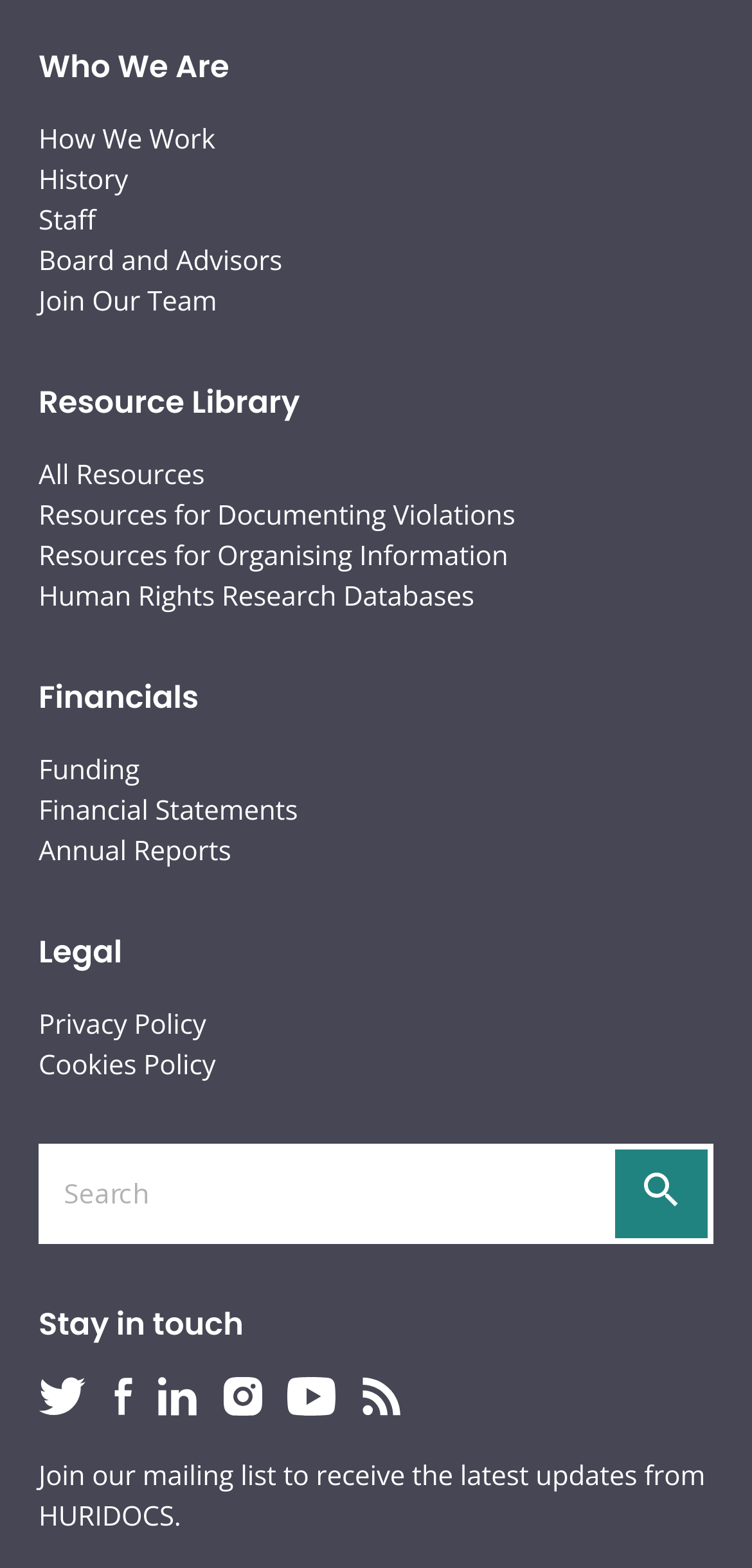Please provide a comprehensive response to the question below by analyzing the image: 
What is the purpose of the search function?

The search function is located in the top-right corner of the webpage, and the placeholder text 'Search site' suggests that it is intended to allow users to search for specific content within the website.